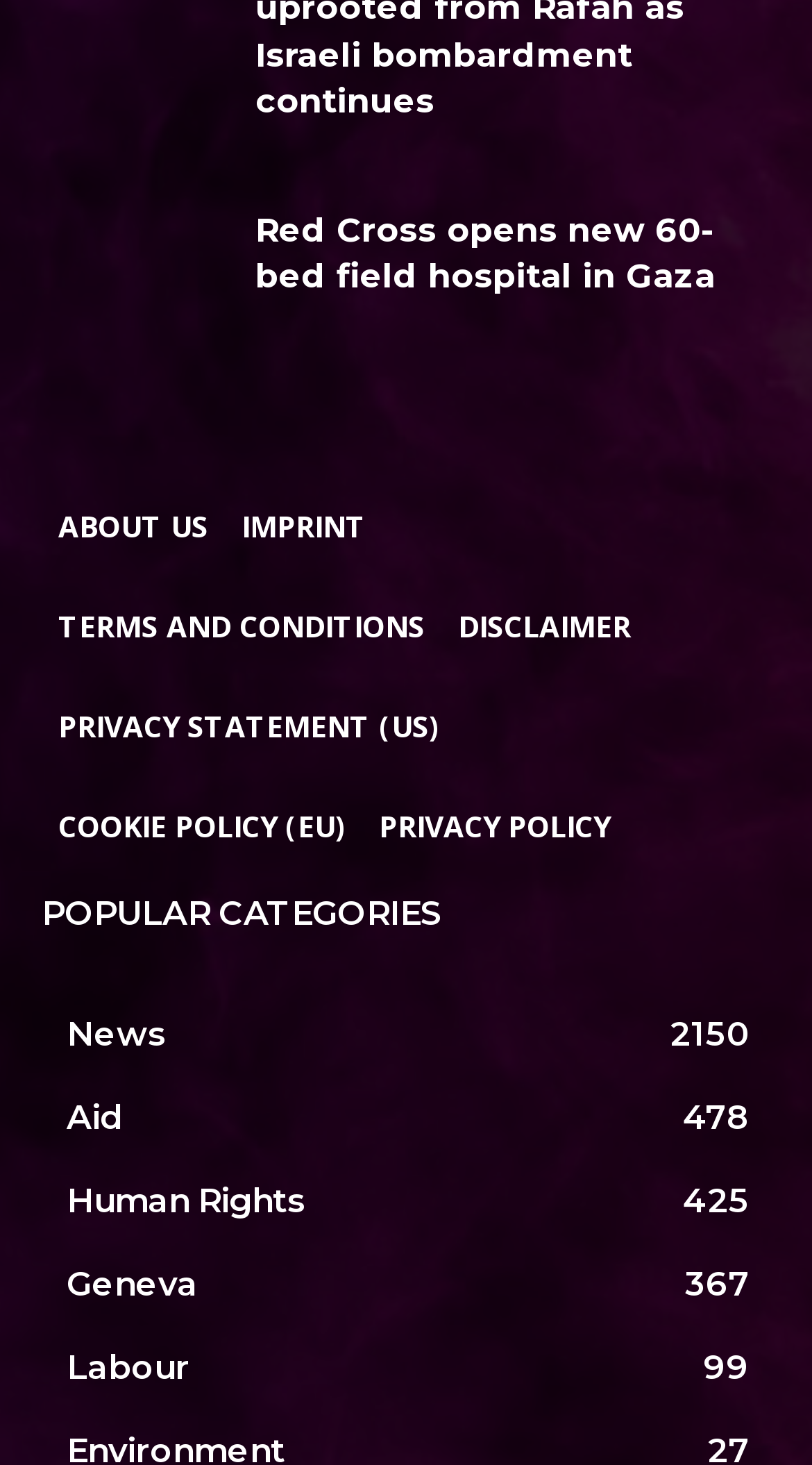What is the title of the news article? Analyze the screenshot and reply with just one word or a short phrase.

Red Cross opens new 60-bed field hospital in Gaza